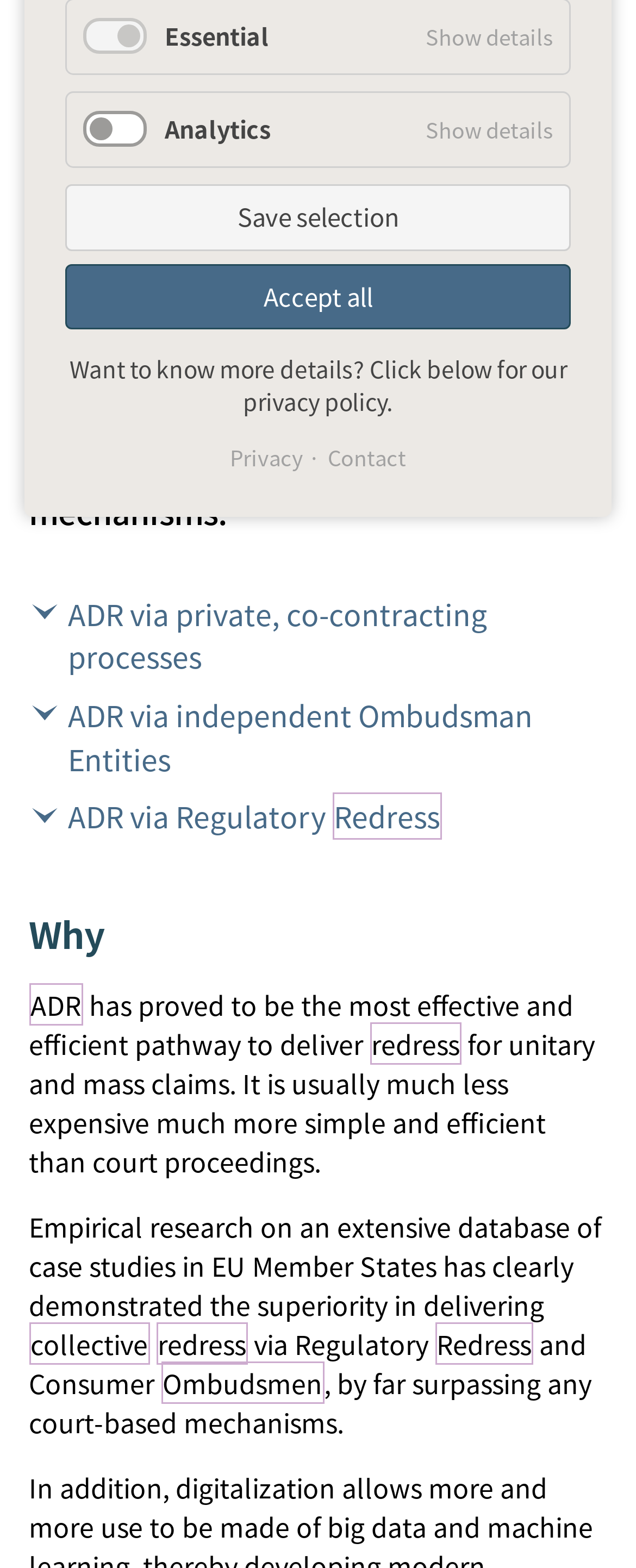Locate and provide the bounding box coordinates for the HTML element that matches this description: "Coordinator of Studies".

None